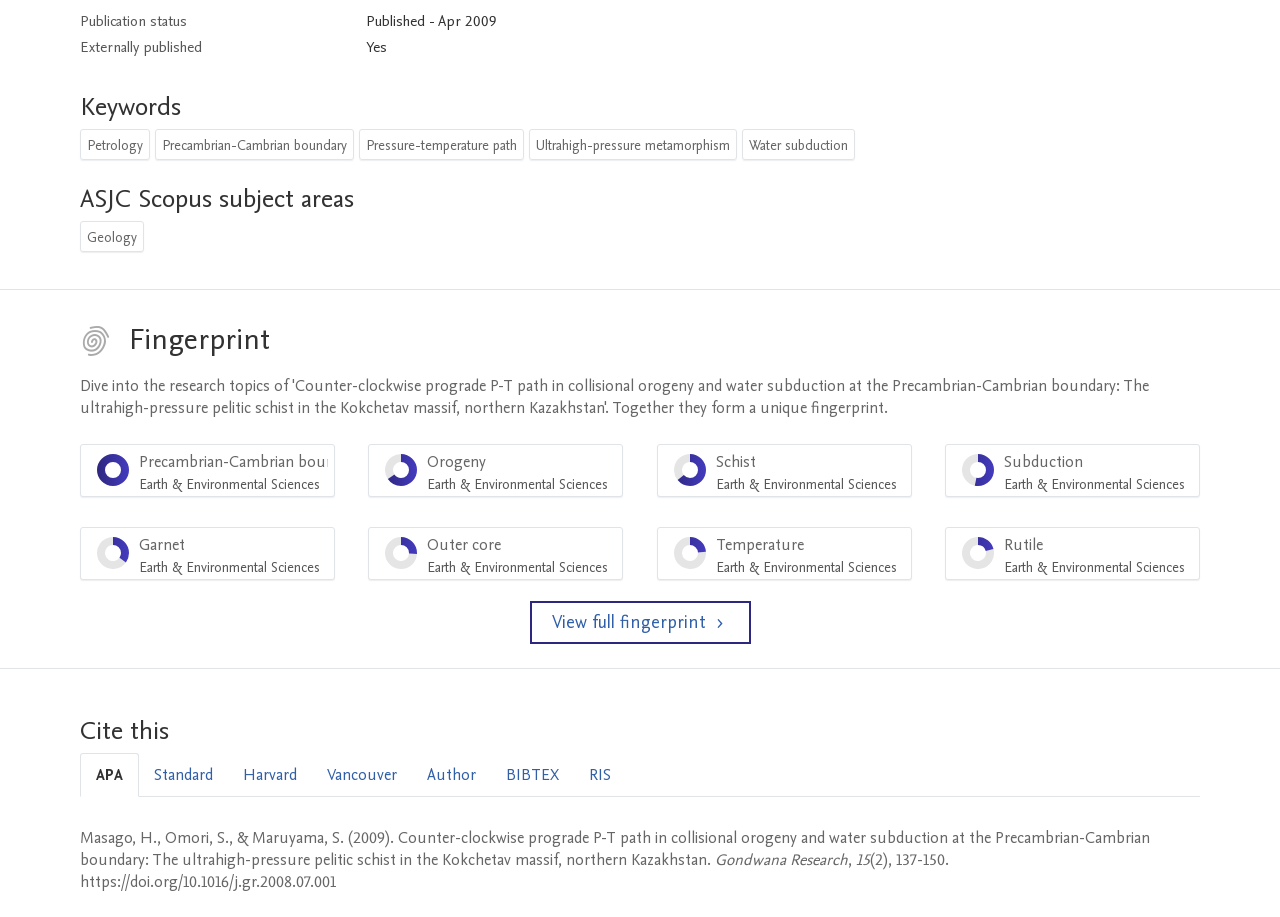Predict the bounding box coordinates for the UI element described as: "APA". The coordinates should be four float numbers between 0 and 1, presented as [left, top, right, bottom].

[0.062, 0.821, 0.109, 0.869]